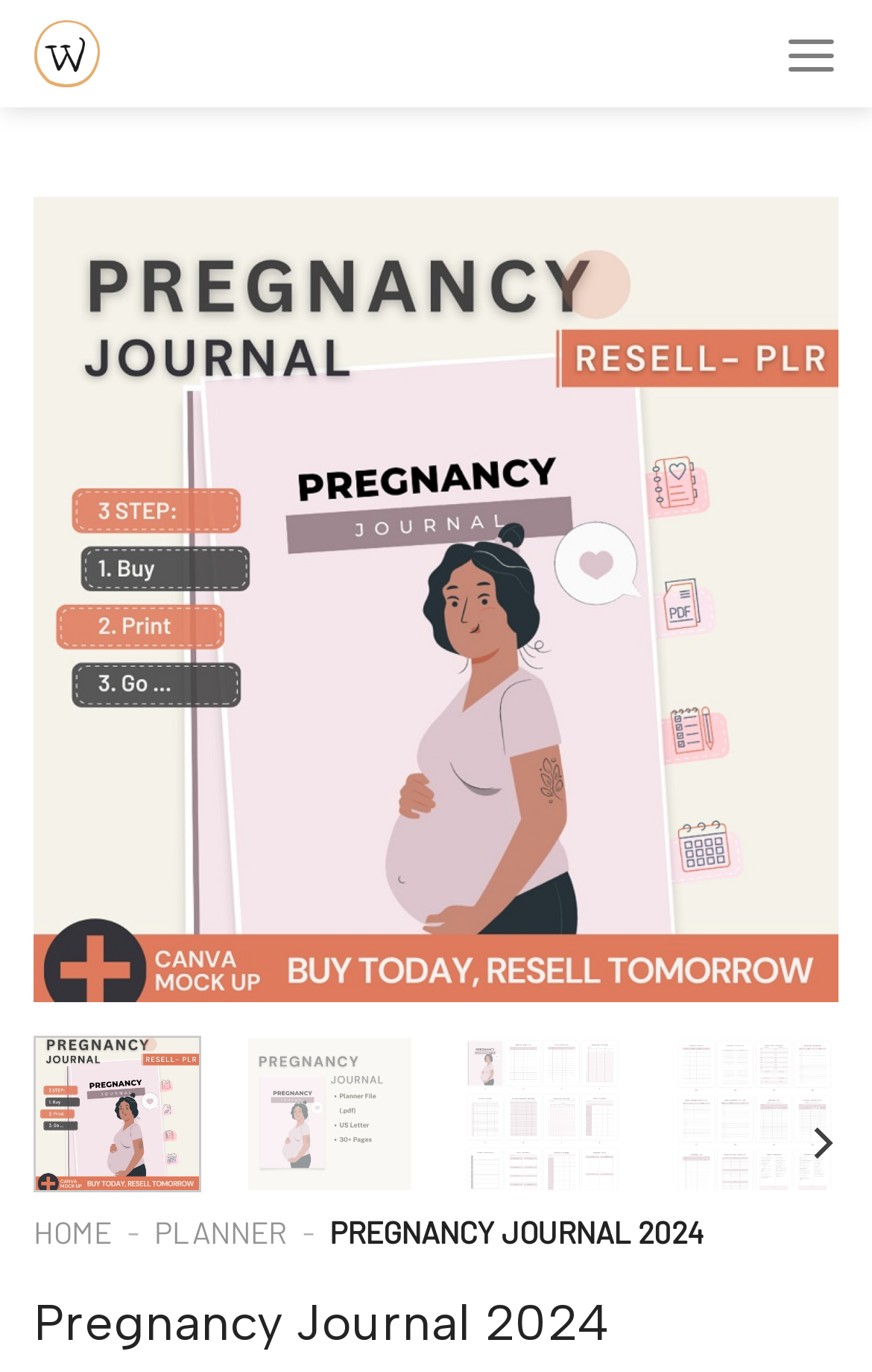What is the first menu item?
Give a one-word or short phrase answer based on the image.

HOME